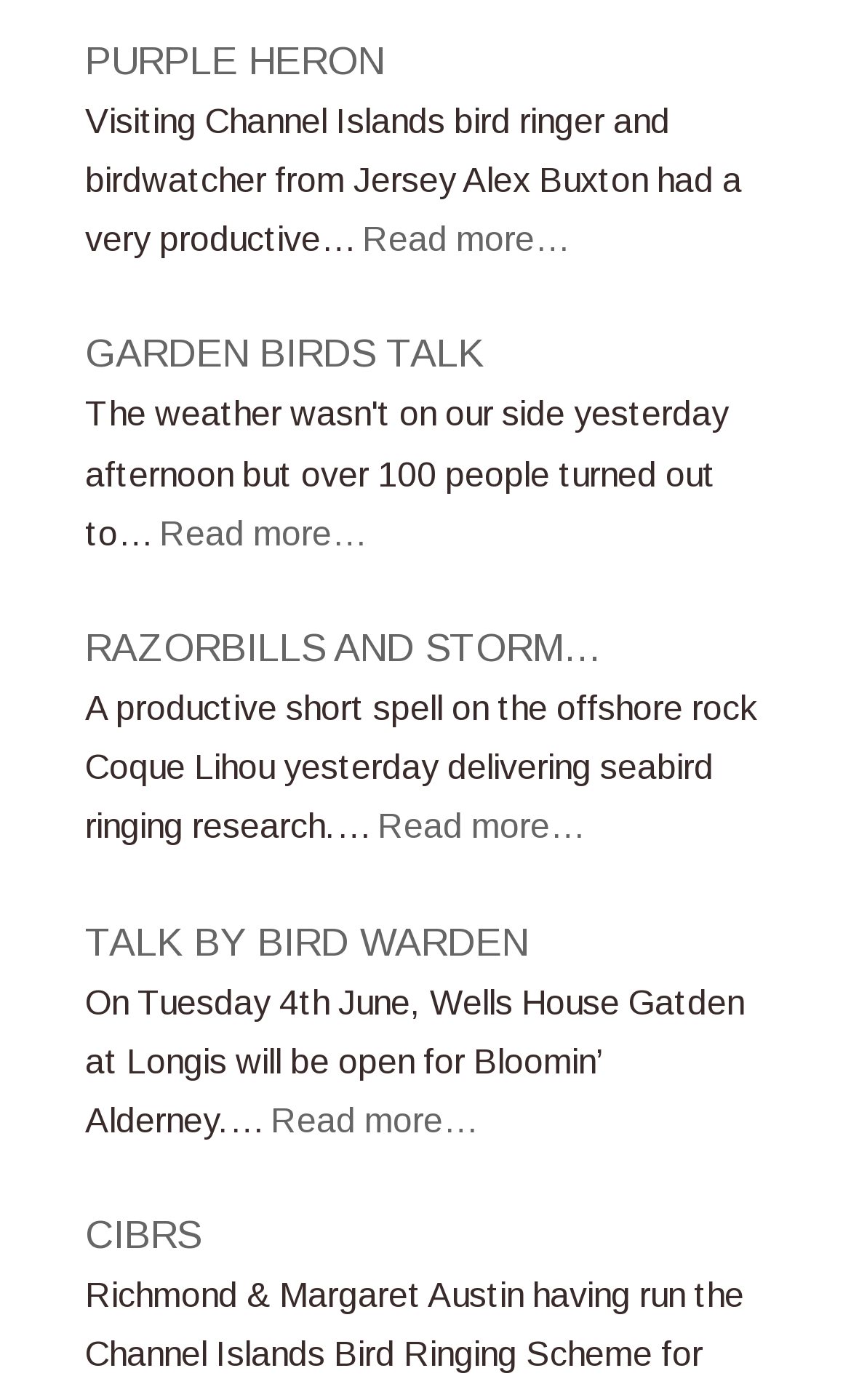What is the event mentioned in the fourth article?
Please answer the question as detailed as possible.

The fourth article has a heading 'TALK BY BIRD WARDEN' and mentions 'On Tuesday 4th June, Wells House Gatden at Longis will be open for Bloomin’ Alderney…' in its text, indicating that Bloomin’ Alderney is an event mentioned in the article.